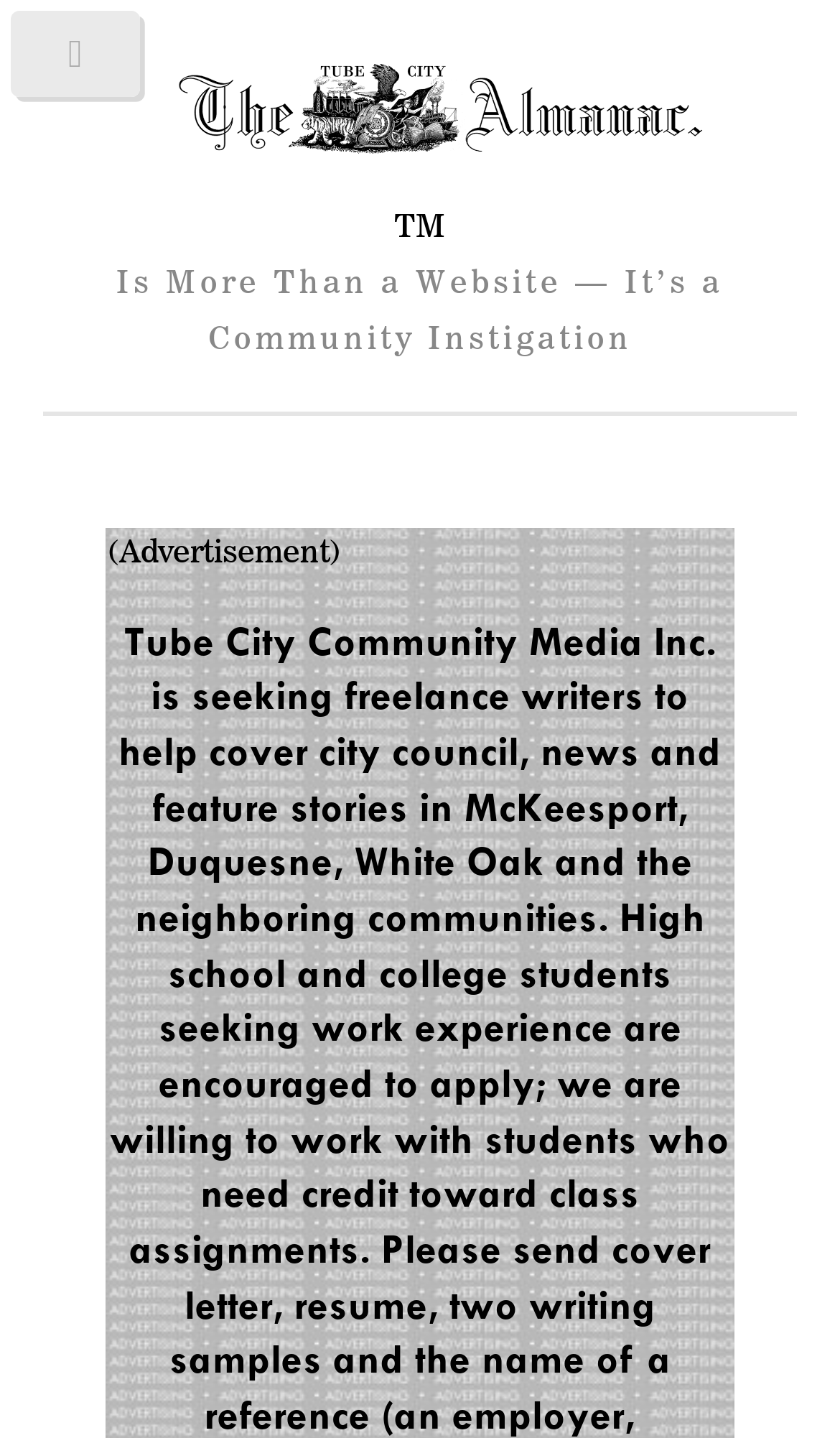Given the element description: "TM", predict the bounding box coordinates of this UI element. The coordinates must be four float numbers between 0 and 1, given as [left, top, right, bottom].

[0.074, 0.11, 0.926, 0.17]